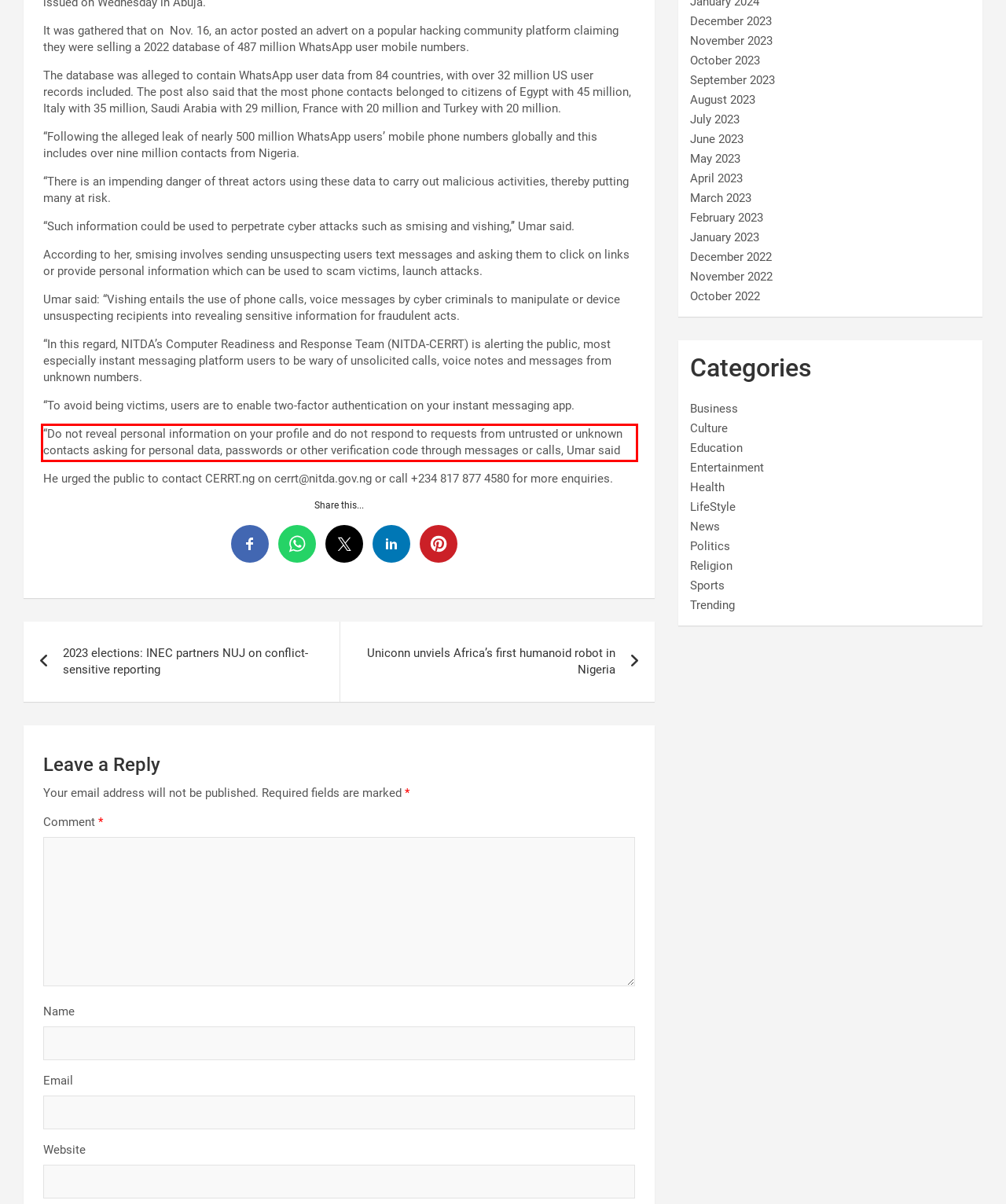Given a screenshot of a webpage, locate the red bounding box and extract the text it encloses.

“Do not reveal personal information on your profile and do not respond to requests from untrusted or unknown contacts asking for personal data, passwords or other verification code through messages or calls, Umar said